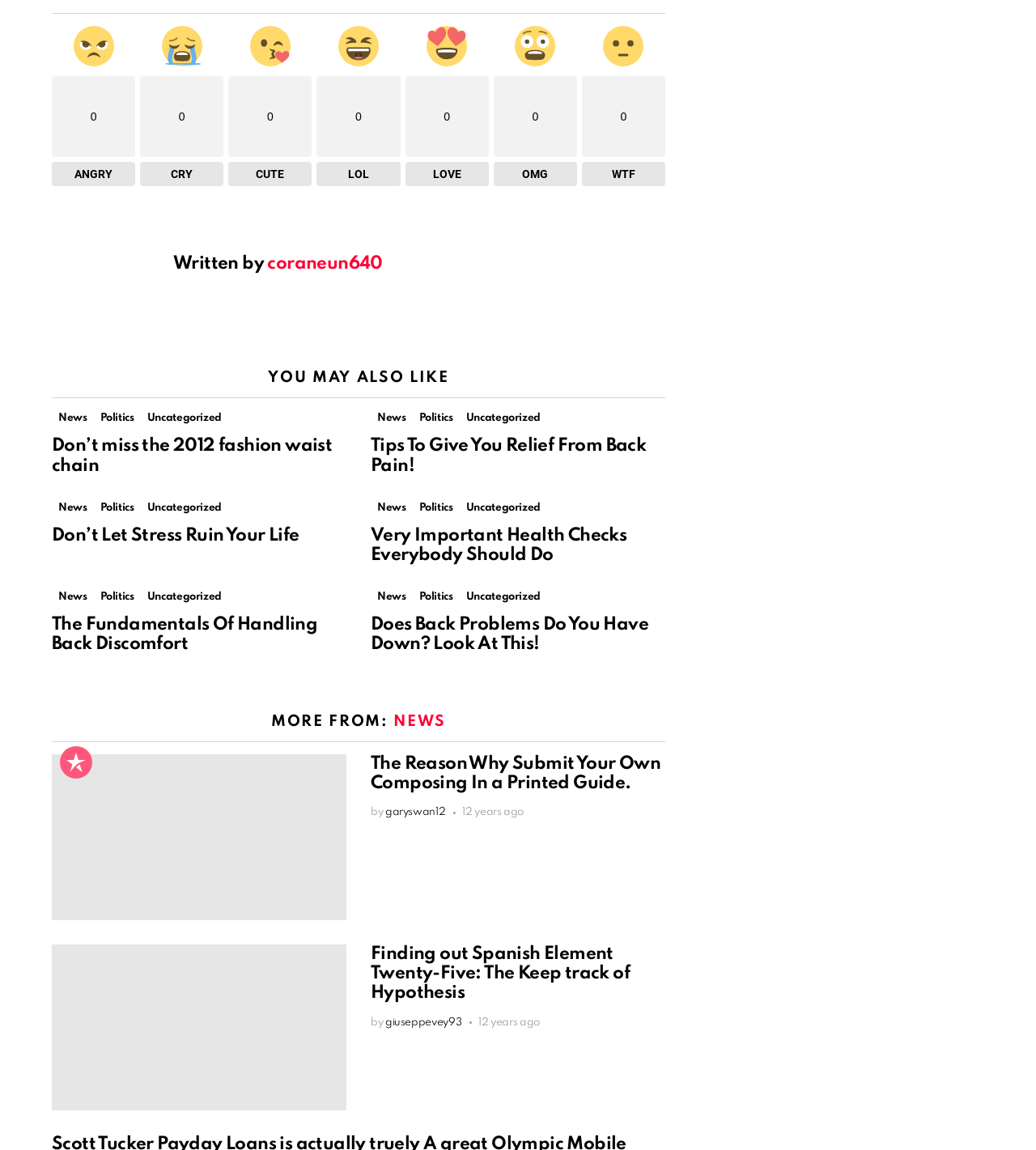Determine the bounding box coordinates of the region to click in order to accomplish the following instruction: "Go to About Us". Provide the coordinates as four float numbers between 0 and 1, specifically [left, top, right, bottom].

None